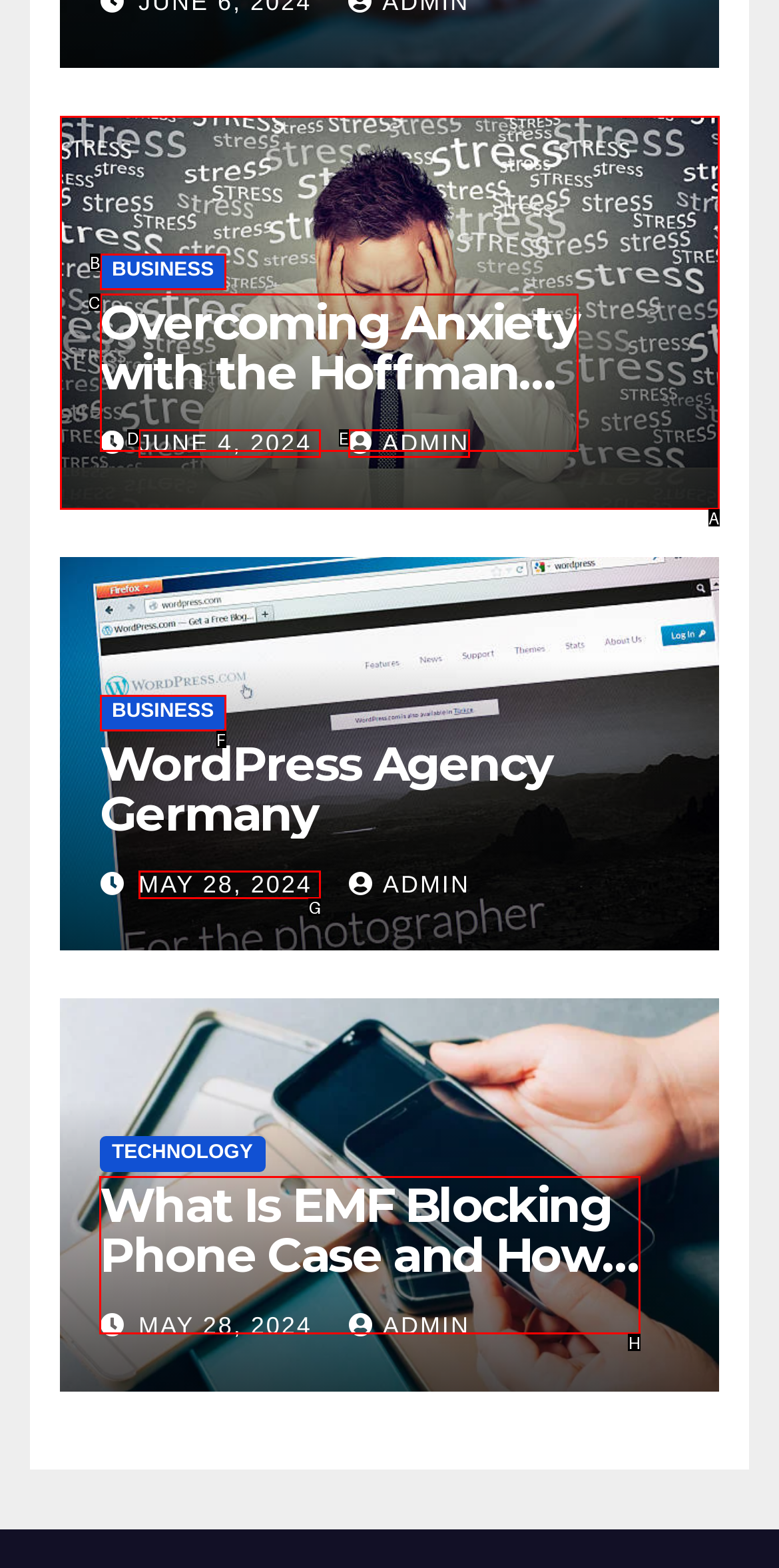Identify the HTML element to click to fulfill this task: Learn about EMF Blocking Phone Case
Answer with the letter from the given choices.

H